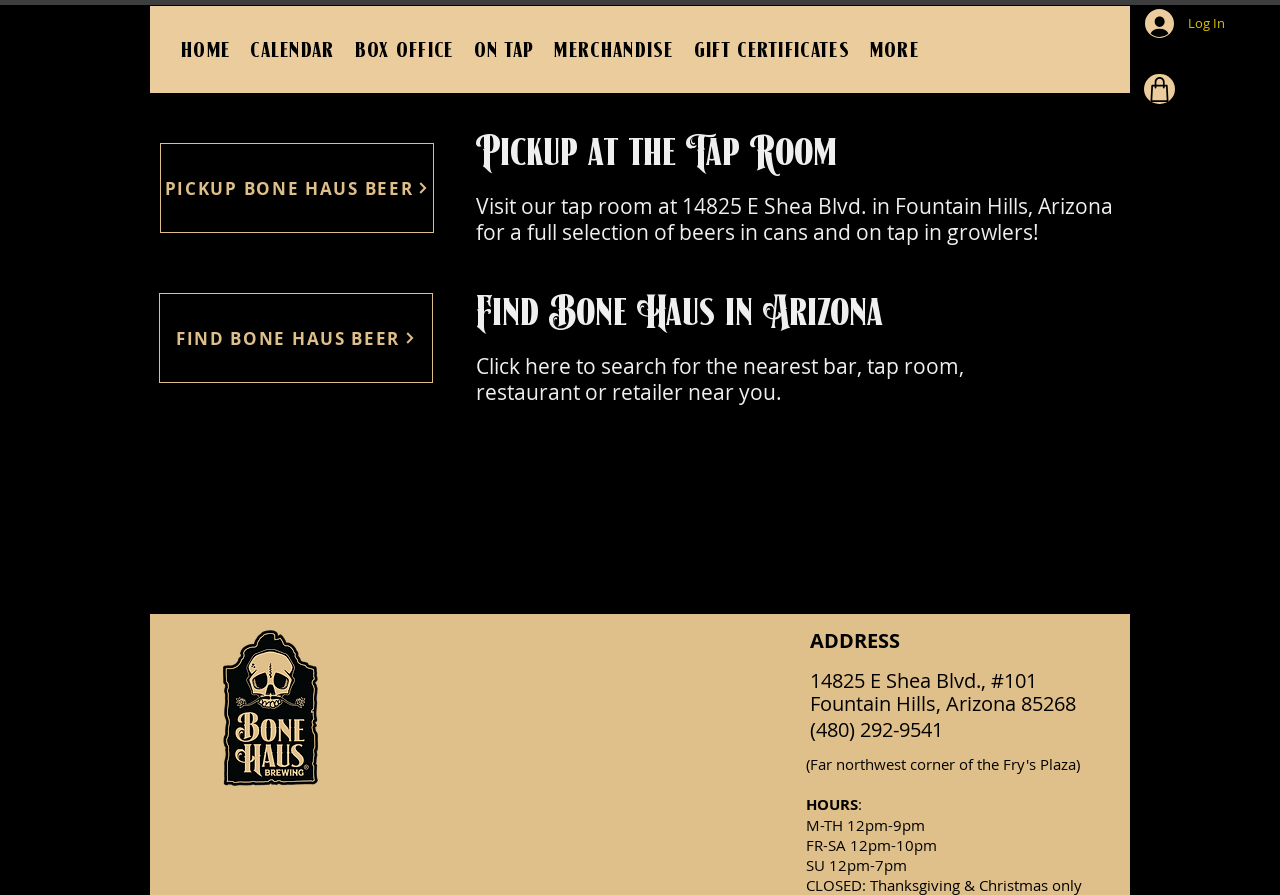Ascertain the bounding box coordinates for the UI element detailed here: "Cart". The coordinates should be provided as [left, top, right, bottom] with each value being a float between 0 and 1.

[0.894, 0.083, 0.918, 0.116]